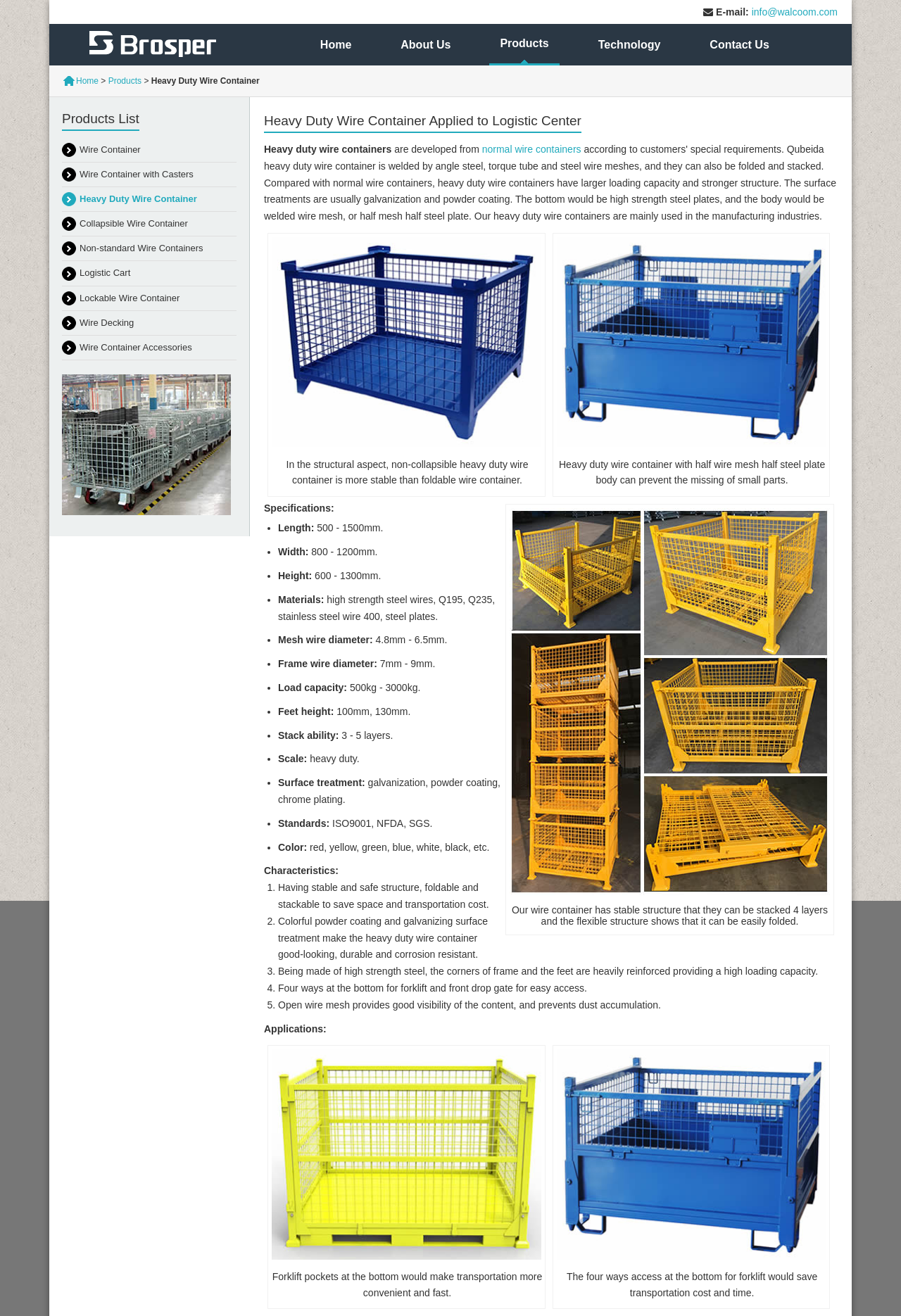Please identify the bounding box coordinates of where to click in order to follow the instruction: "Click the 'Home' link at the top".

[0.344, 0.019, 0.402, 0.049]